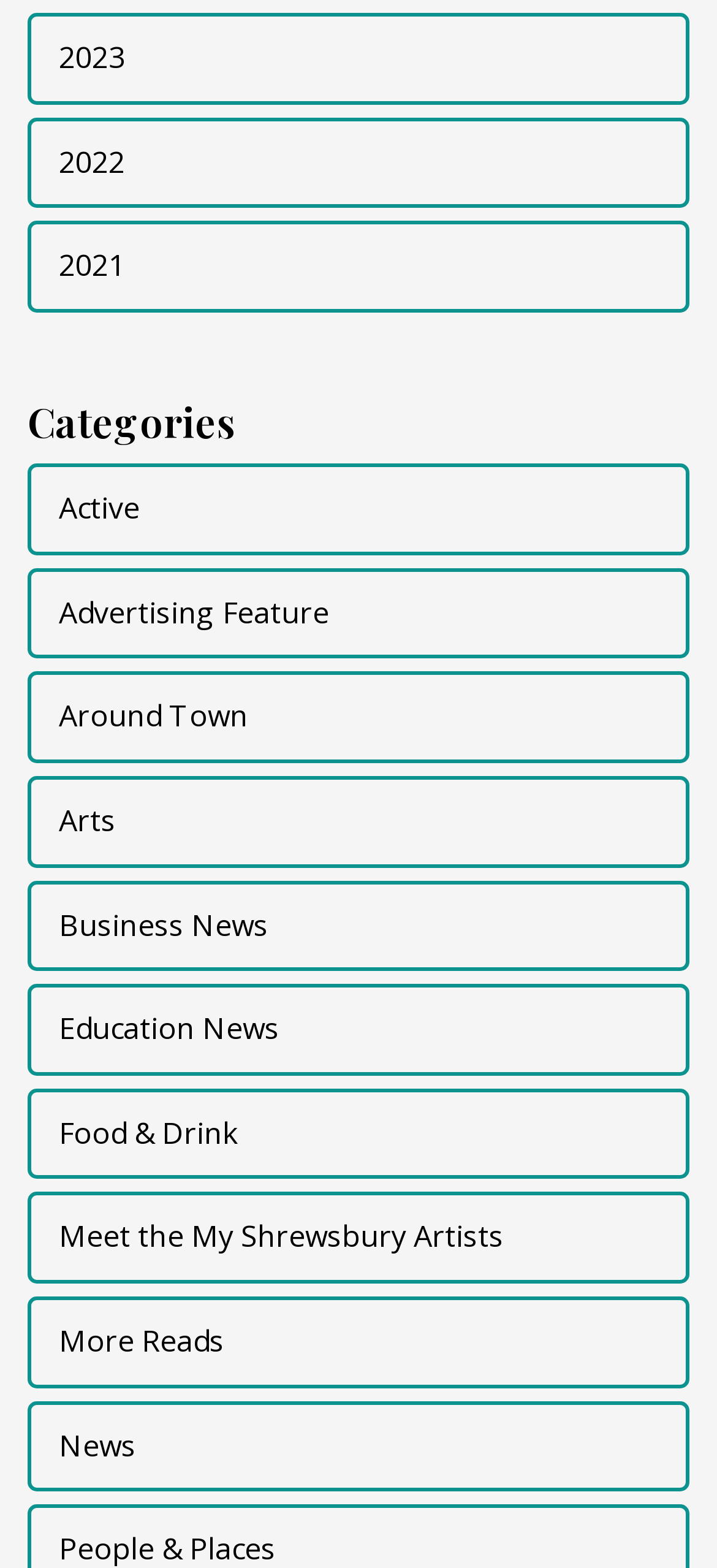Please determine the bounding box coordinates of the area that needs to be clicked to complete this task: 'View news from 2023'. The coordinates must be four float numbers between 0 and 1, formatted as [left, top, right, bottom].

[0.038, 0.009, 0.962, 0.067]